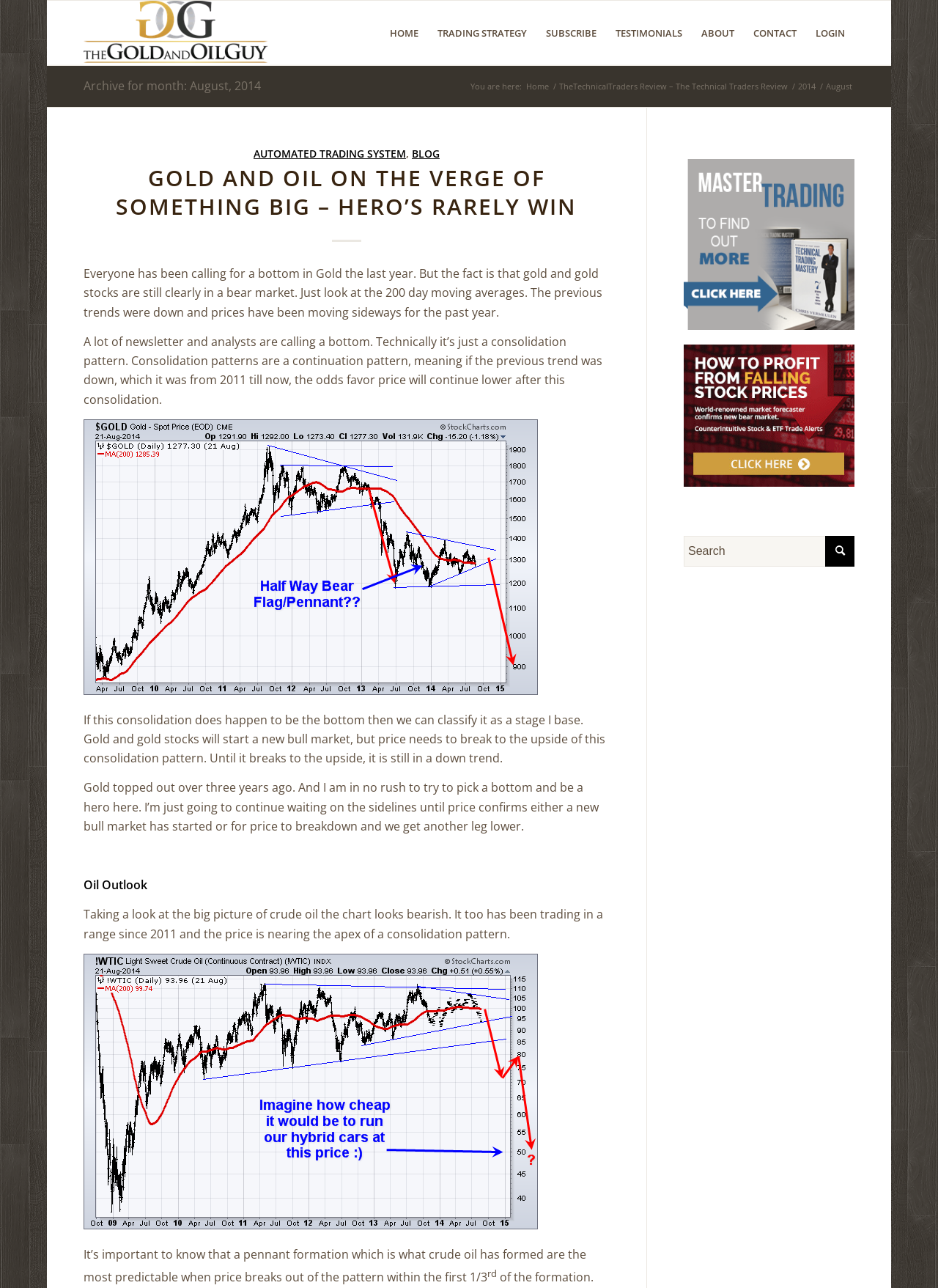Please find the bounding box for the UI component described as follows: "value=""".

[0.88, 0.416, 0.911, 0.44]